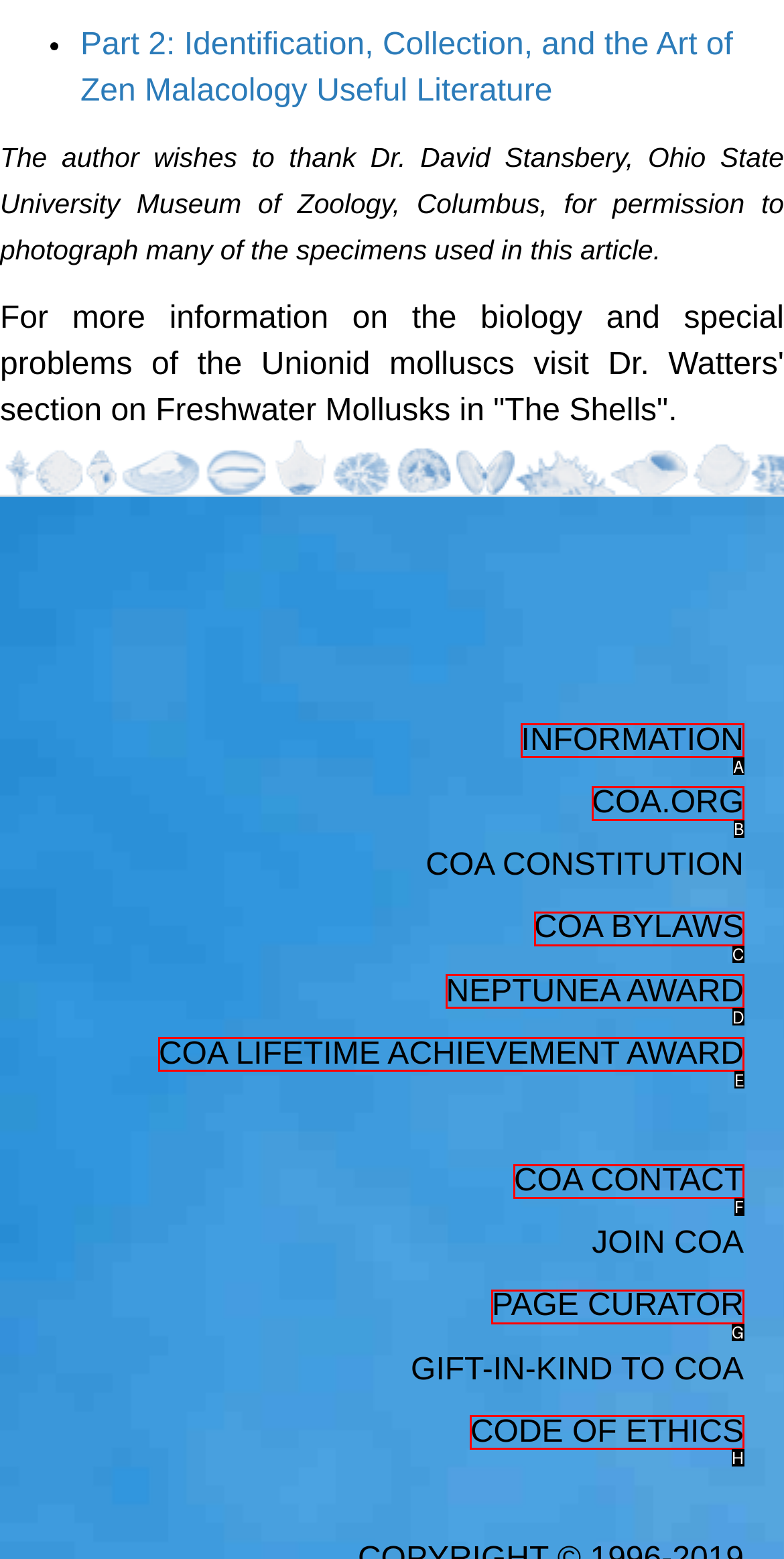Tell me the letter of the UI element to click in order to accomplish the following task: View the page about Neptunea Award
Answer with the letter of the chosen option from the given choices directly.

D